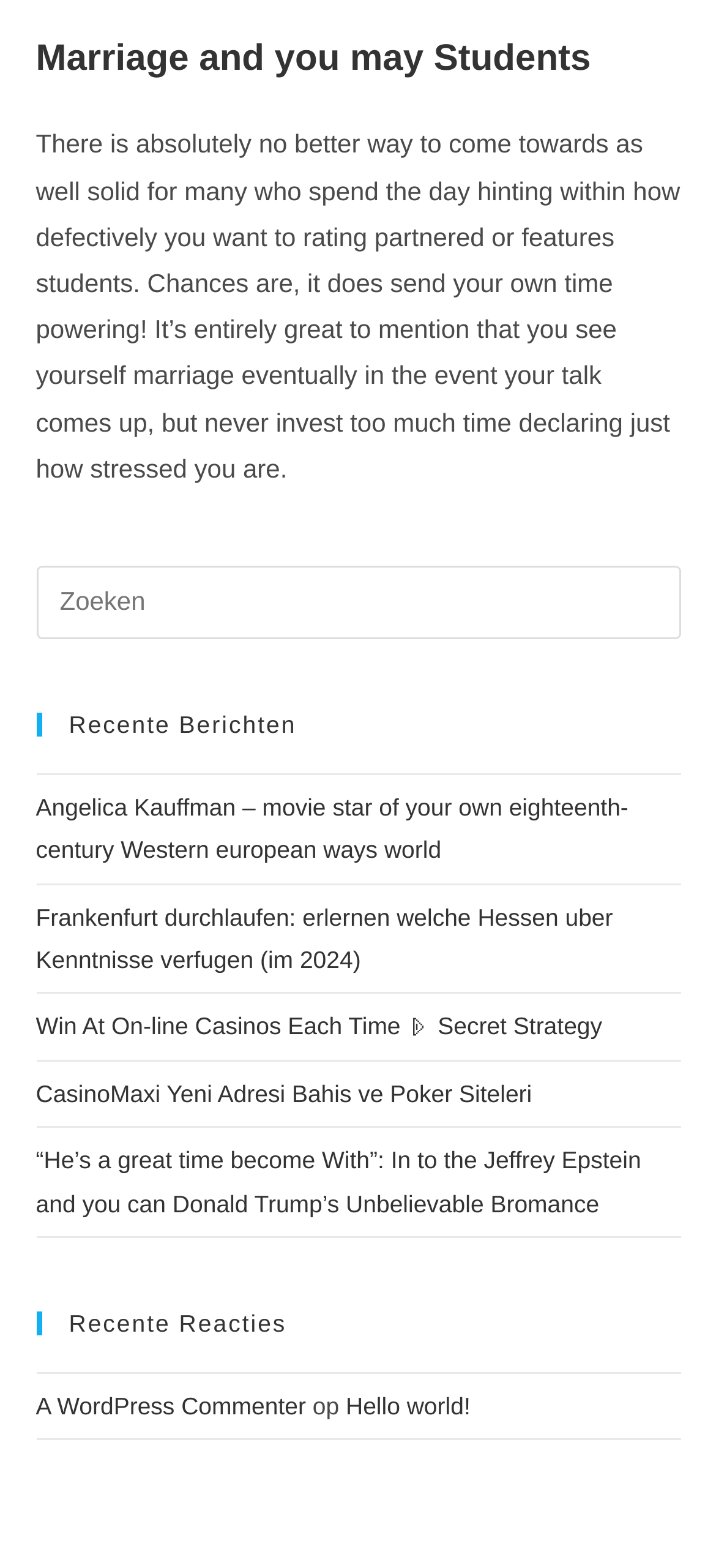Determine the bounding box of the UI component based on this description: "alt="The Home Insulators"". The bounding box coordinates should be four float values between 0 and 1, i.e., [left, top, right, bottom].

None